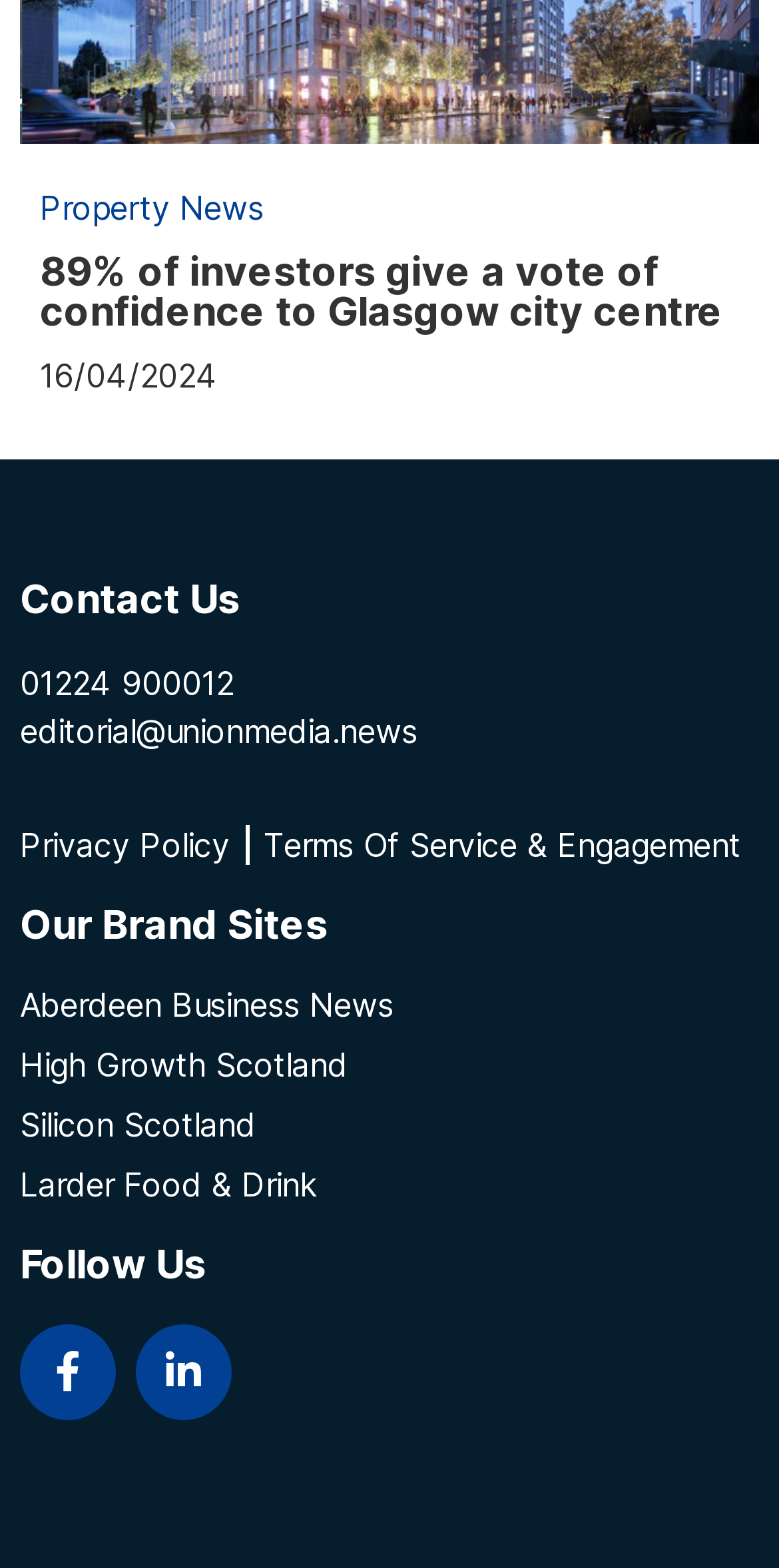Can you provide the bounding box coordinates for the element that should be clicked to implement the instruction: "Read the latest news headline"?

[0.051, 0.161, 0.949, 0.212]